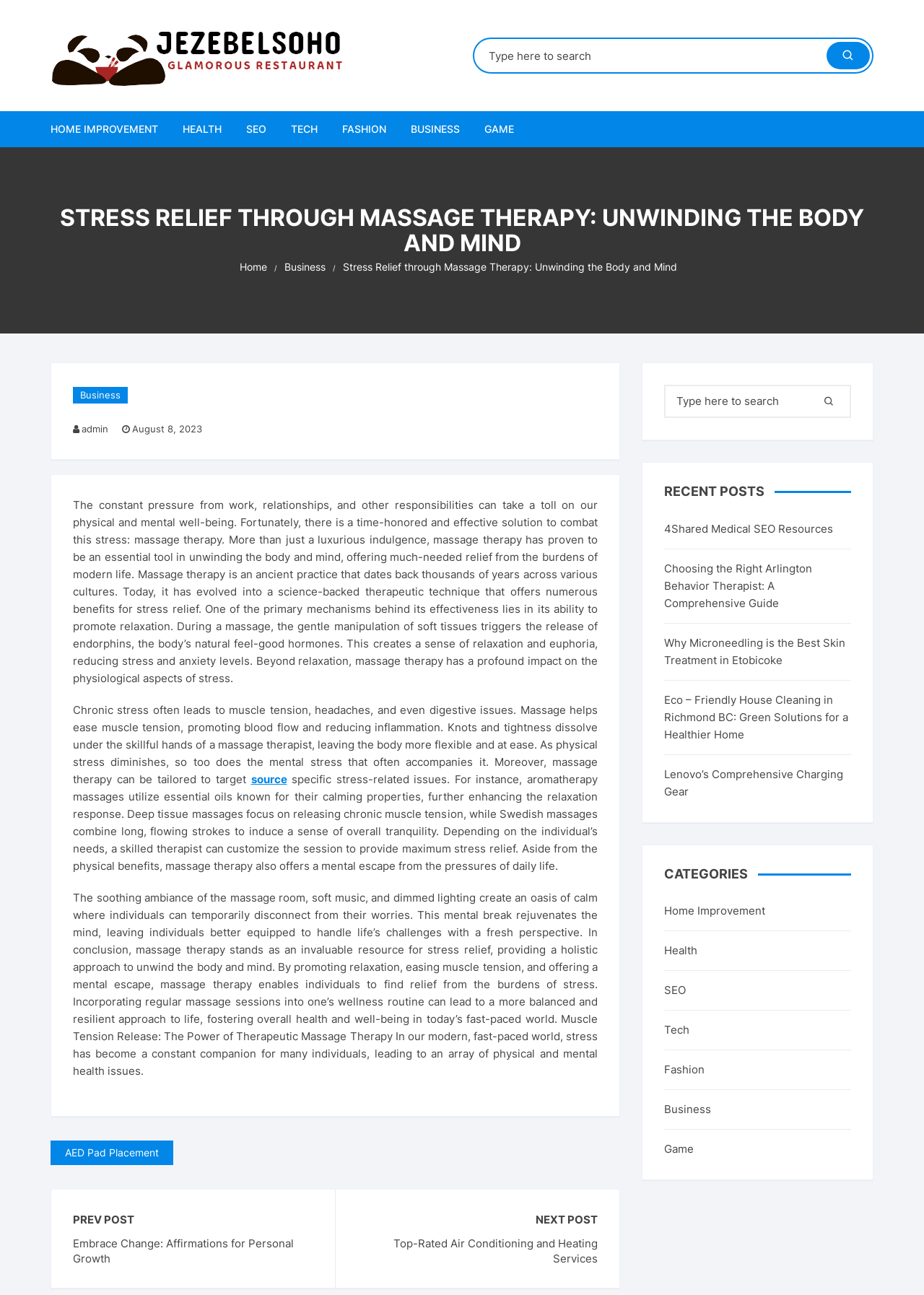Please identify the bounding box coordinates of the area that needs to be clicked to fulfill the following instruction: "Click to view more region options."

None